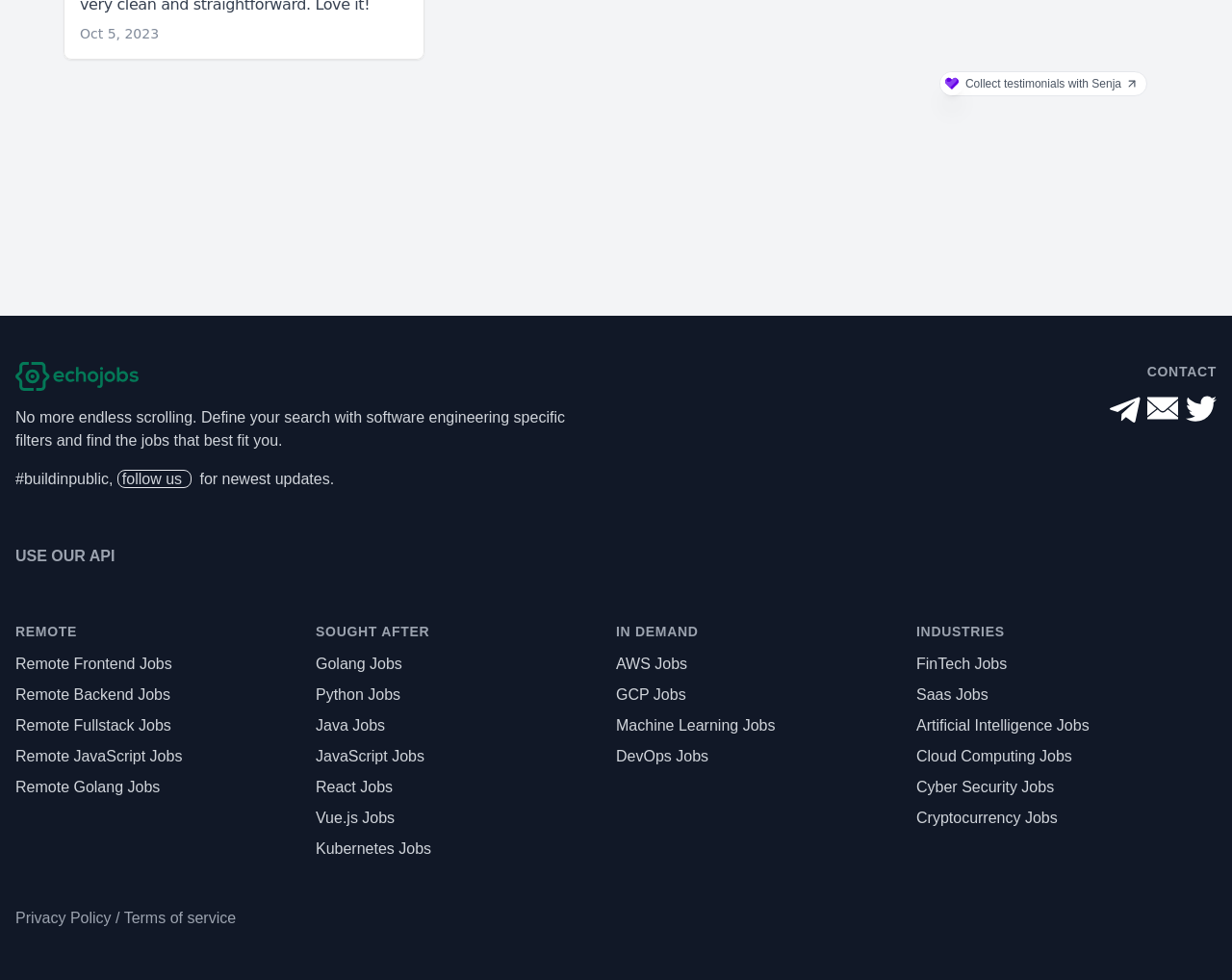Answer the following query concisely with a single word or phrase:
What industries are listed on the webpage?

FinTech, Saas, Artificial Intelligence, etc.